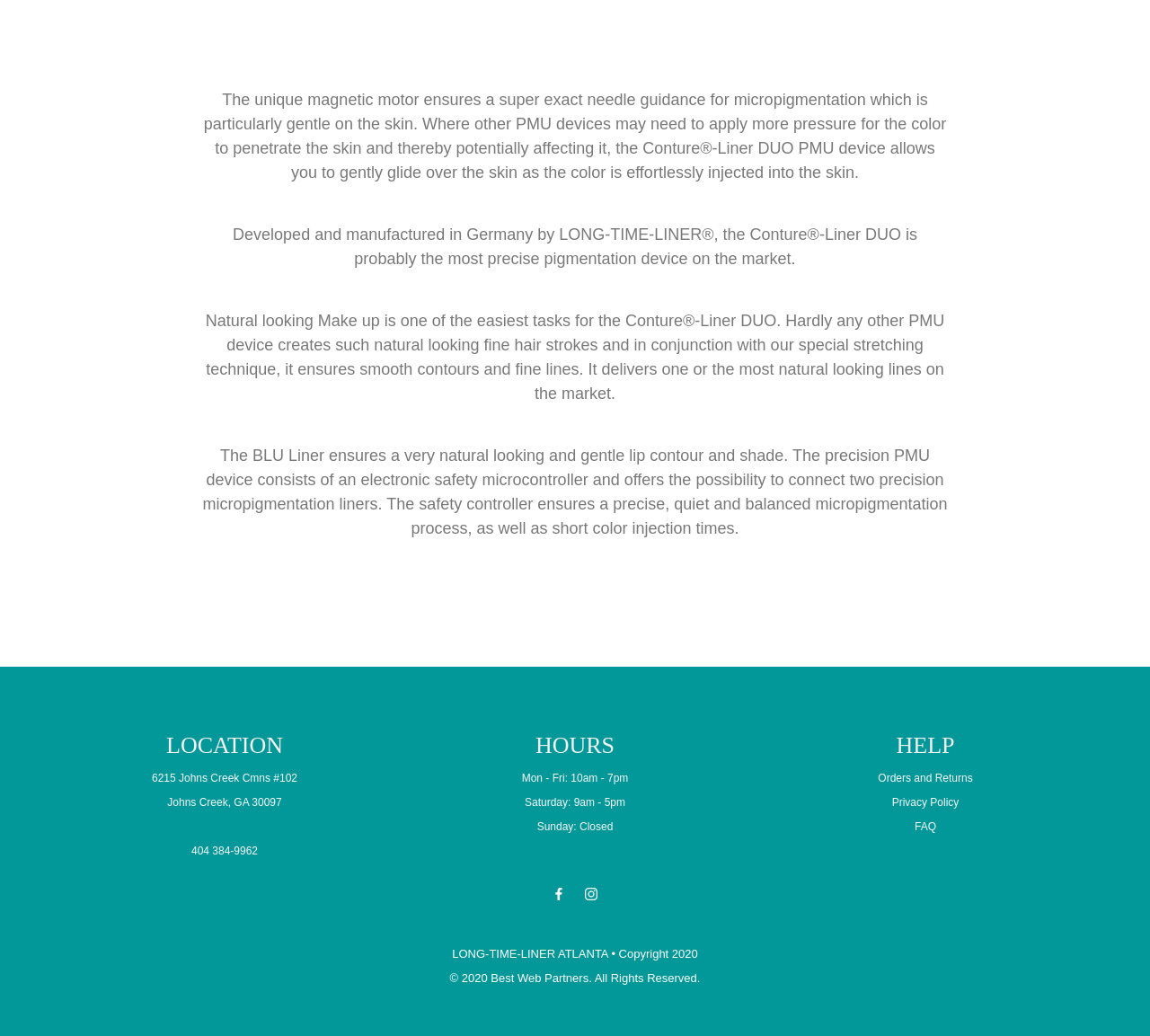Using the format (top-left x, top-left y, bottom-right x, bottom-right y), and given the element description, identify the bounding box coordinates within the screenshot: Orders and Returns

[0.764, 0.745, 0.846, 0.757]